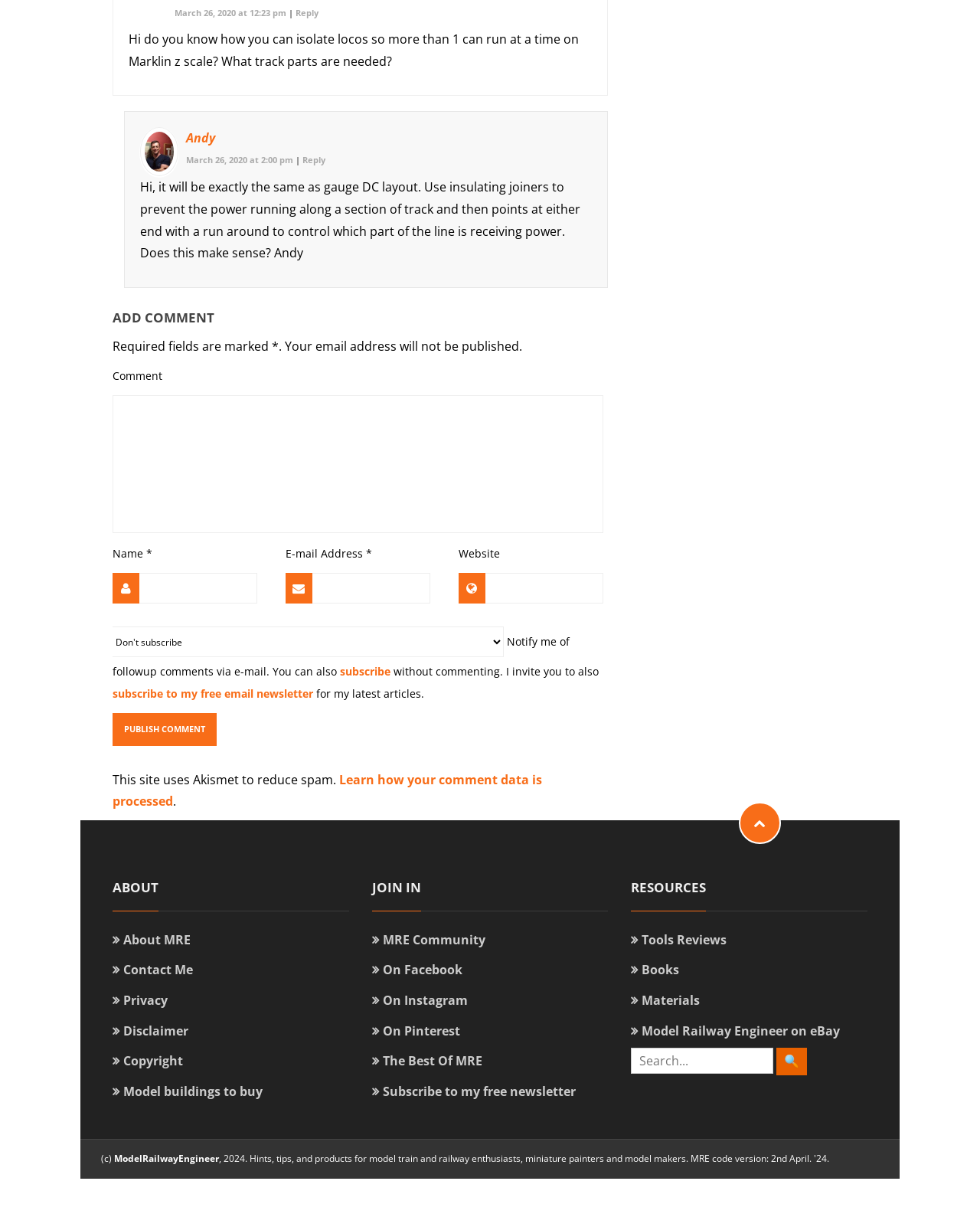Provide a brief response to the question using a single word or phrase: 
What is the purpose of the insulating joiners?

To prevent power running along a section of track